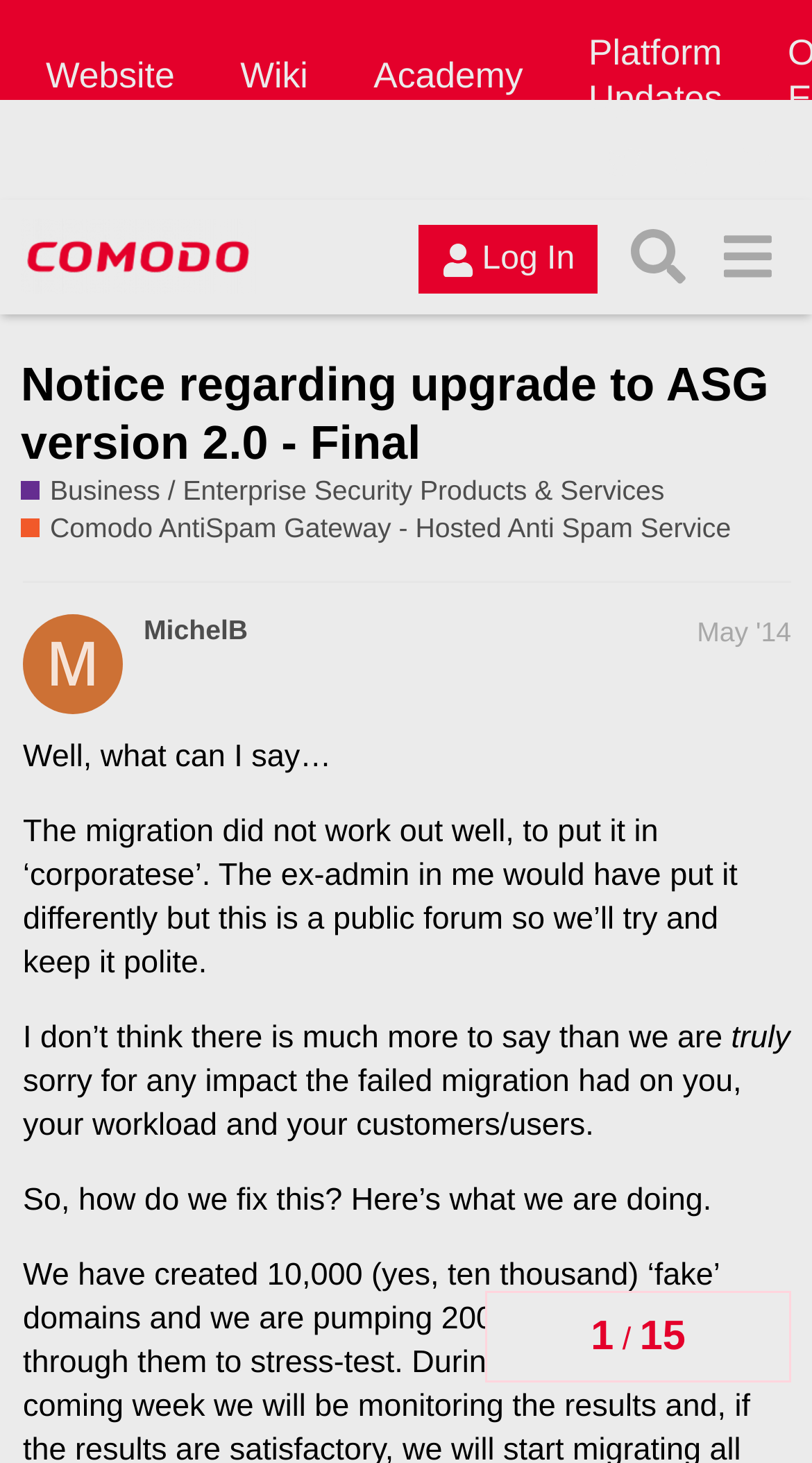Find the bounding box coordinates of the clickable region needed to perform the following instruction: "Call the company's phone number". The coordinates should be provided as four float numbers between 0 and 1, i.e., [left, top, right, bottom].

None